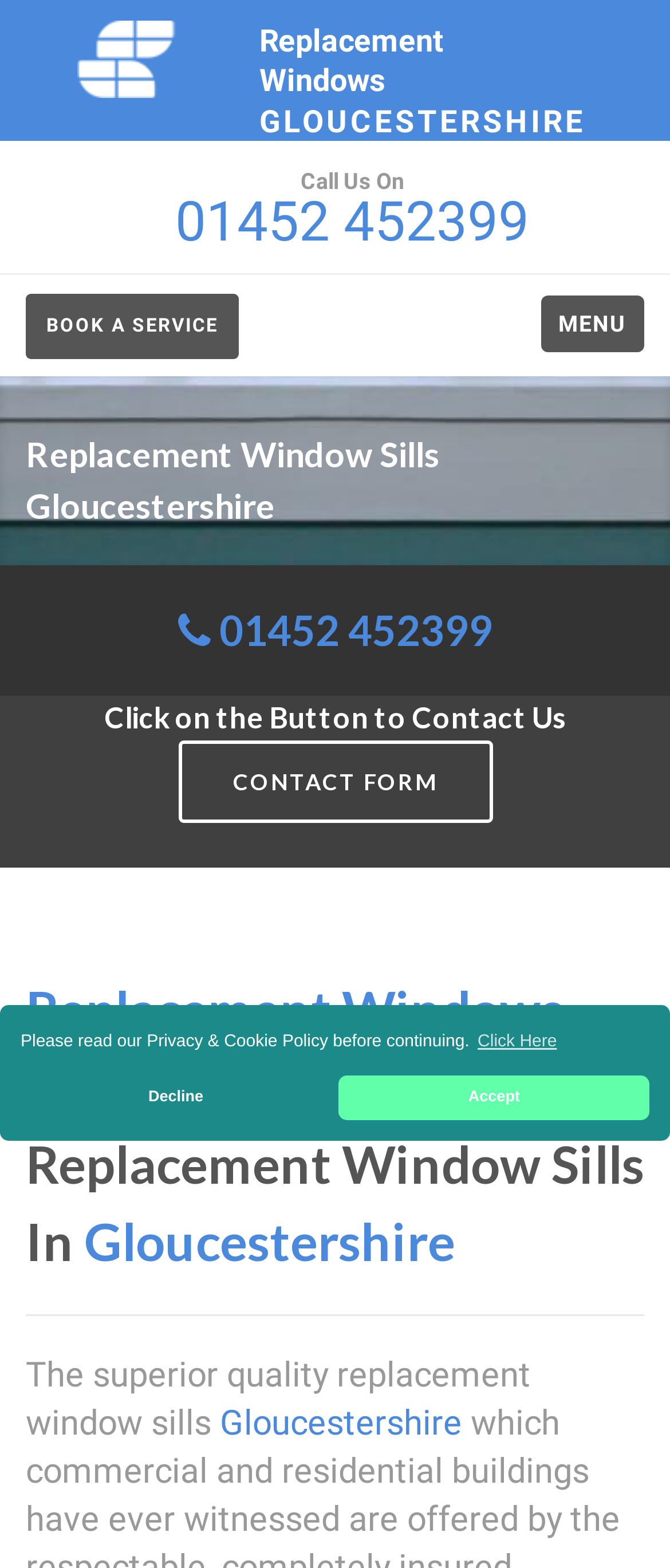Please answer the following question using a single word or phrase: What is the phone number to call for a quality window company?

01452 452399